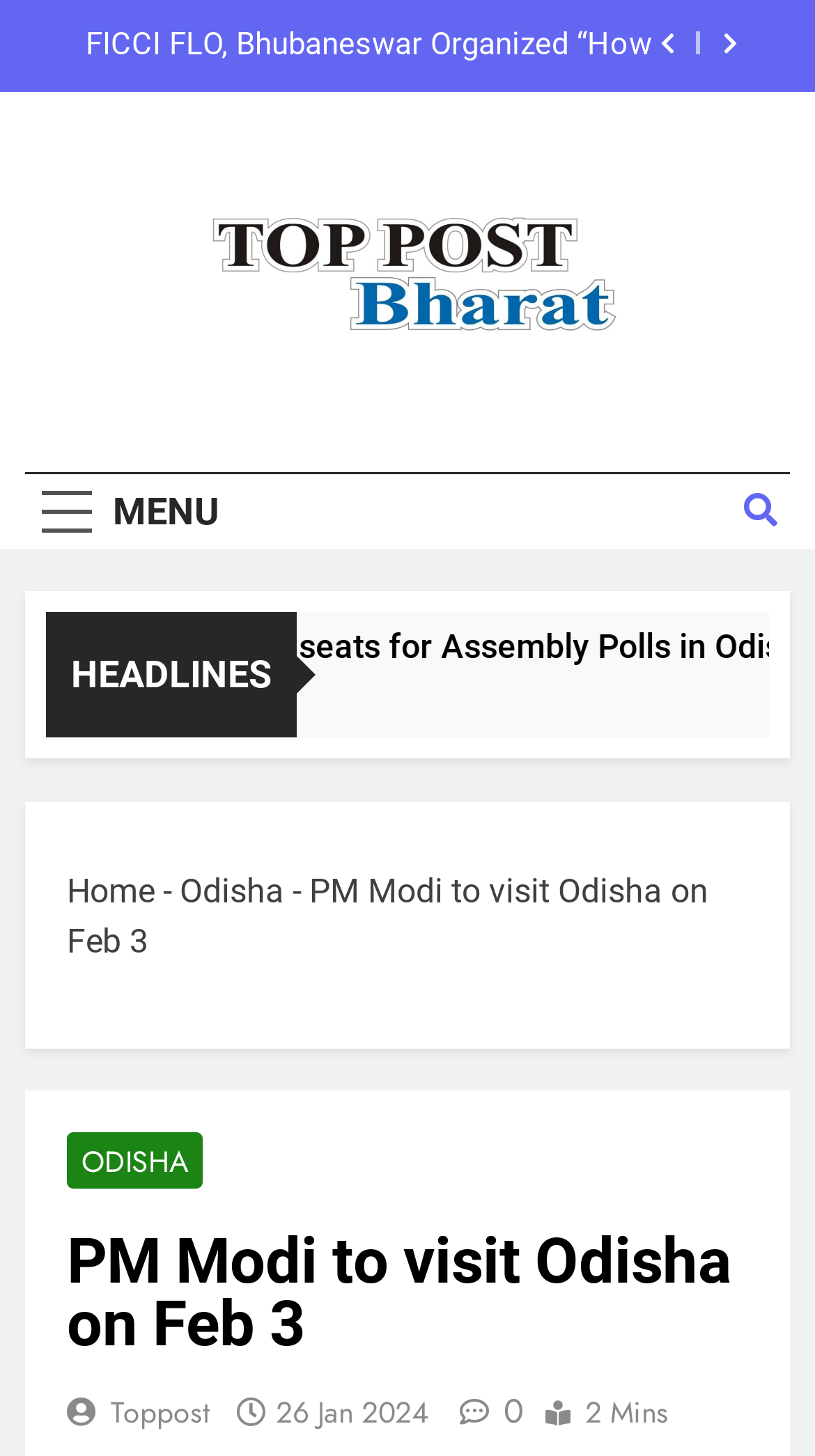What is the navigation path of the current webpage?
Answer with a single word or phrase, using the screenshot for reference.

Home > Odisha